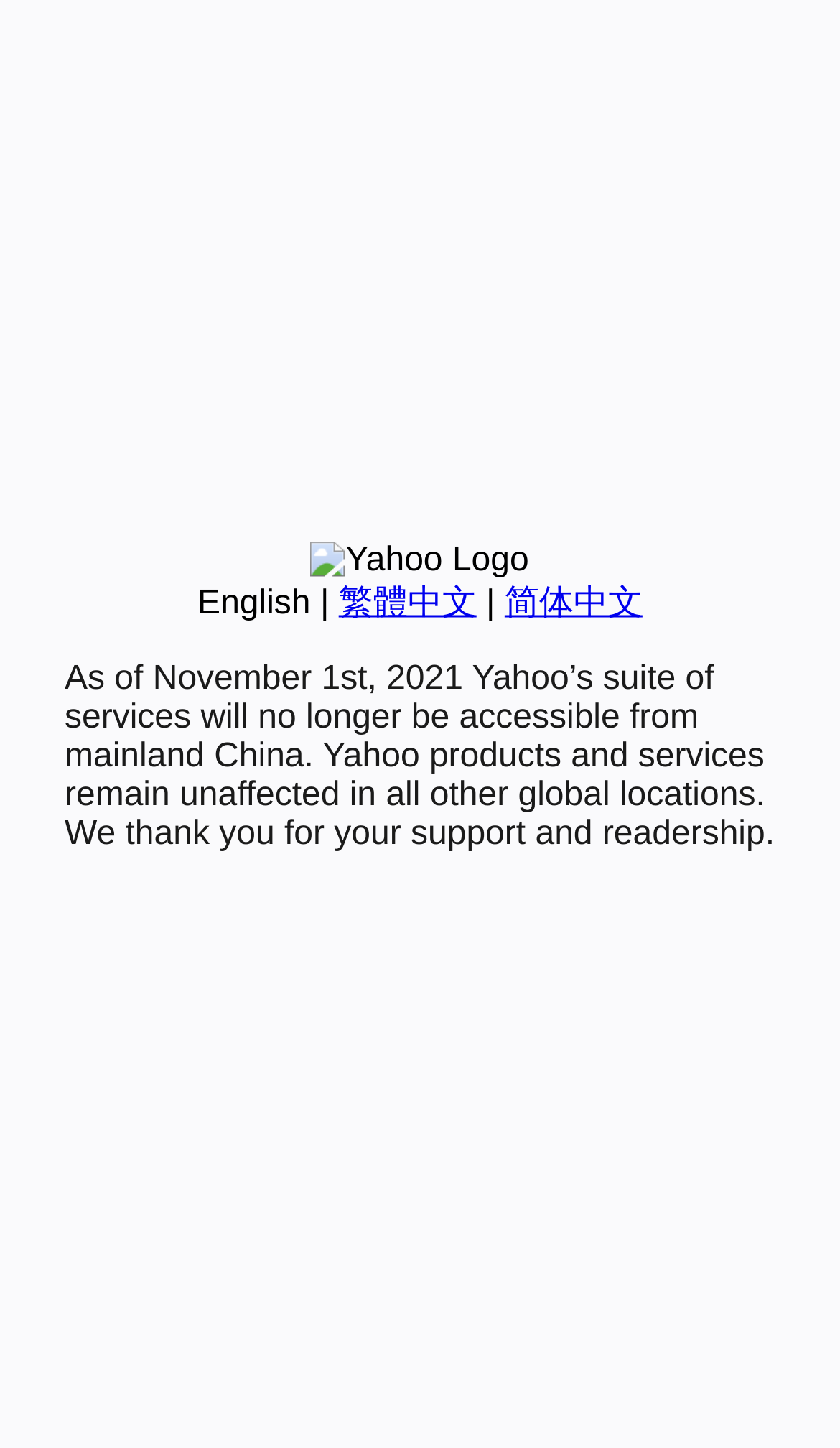Find the bounding box of the element with the following description: "English". The coordinates must be four float numbers between 0 and 1, formatted as [left, top, right, bottom].

[0.235, 0.404, 0.37, 0.429]